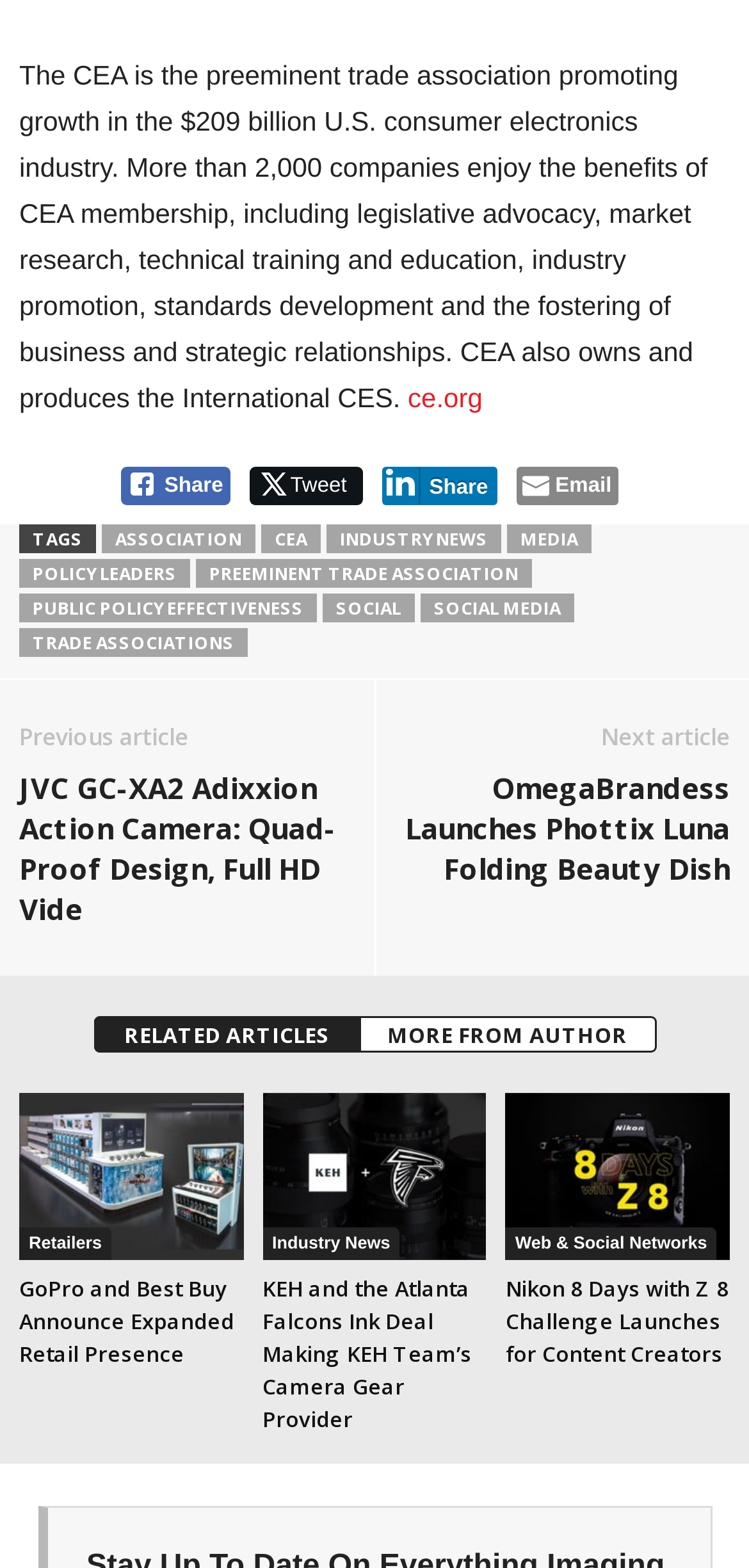What is the name of the trade association?
Provide an in-depth and detailed explanation in response to the question.

The name of the trade association can be found in the first paragraph of the webpage, where it is mentioned that 'The CEA is the preeminent trade association promoting growth in the $209 billion U.S. consumer electronics industry.'